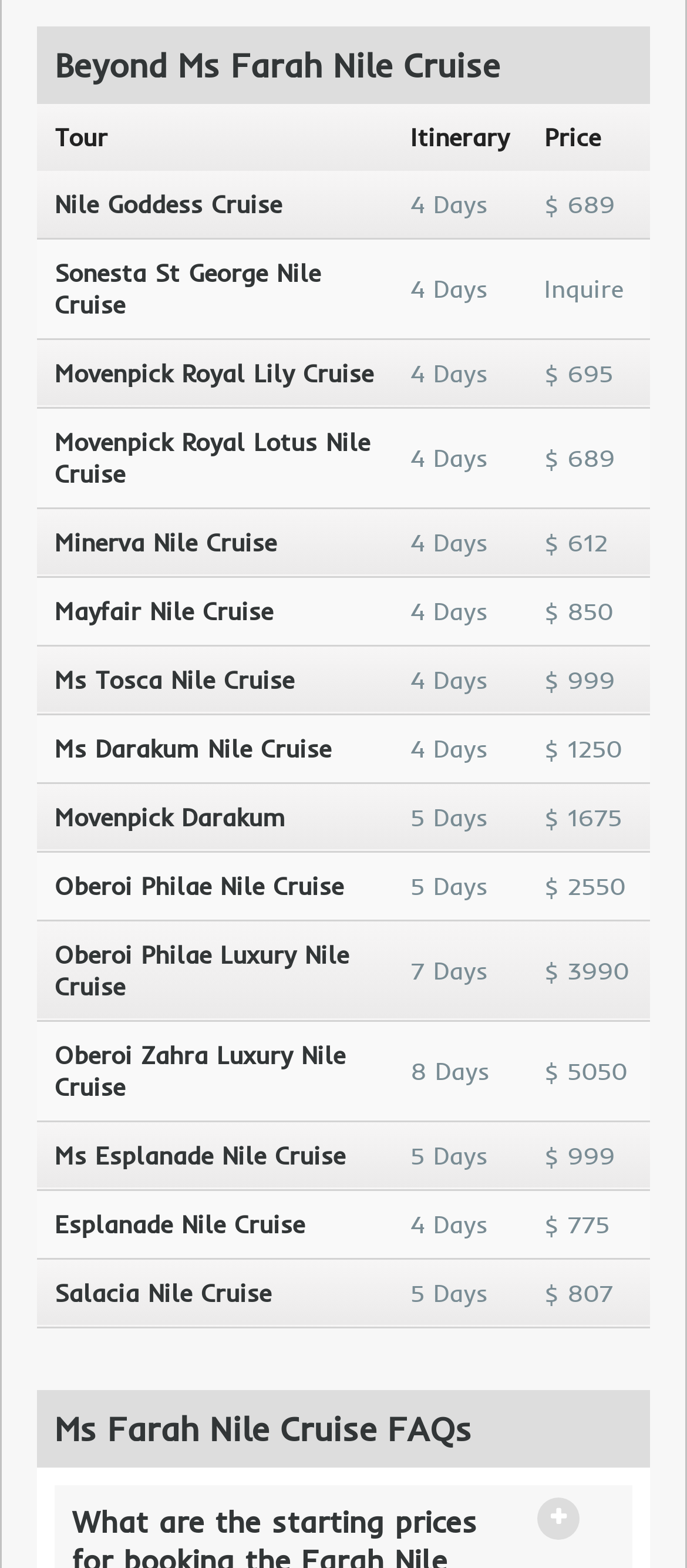Show the bounding box coordinates of the element that should be clicked to complete the task: "Click on Nile Goddess Cruise".

[0.079, 0.12, 0.546, 0.14]